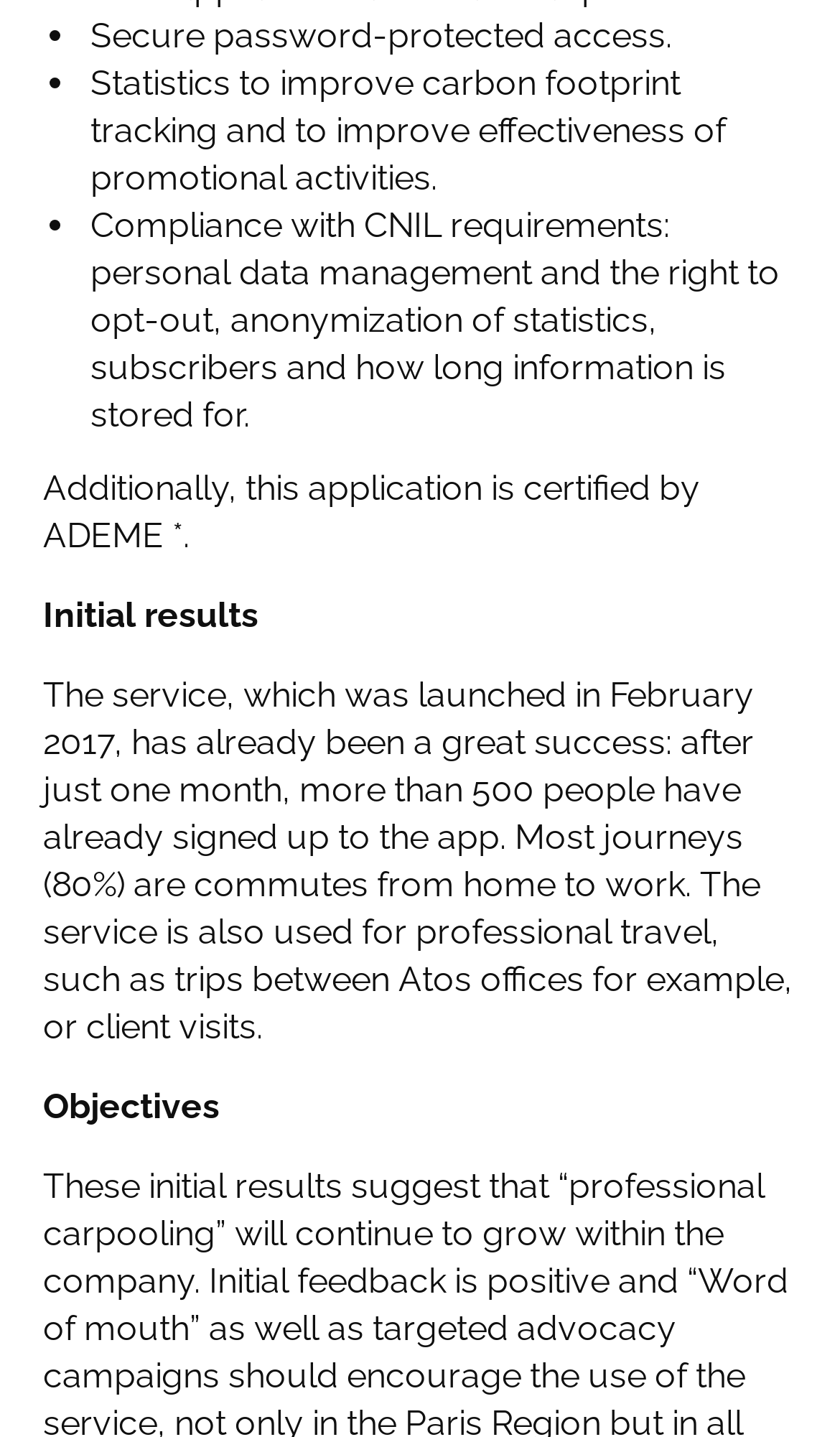Identify the bounding box for the UI element described as: "Toggle Marketing". Ensure the coordinates are four float numbers between 0 and 1, formatted as [left, top, right, bottom].

[0.861, 0.361, 0.954, 0.387]